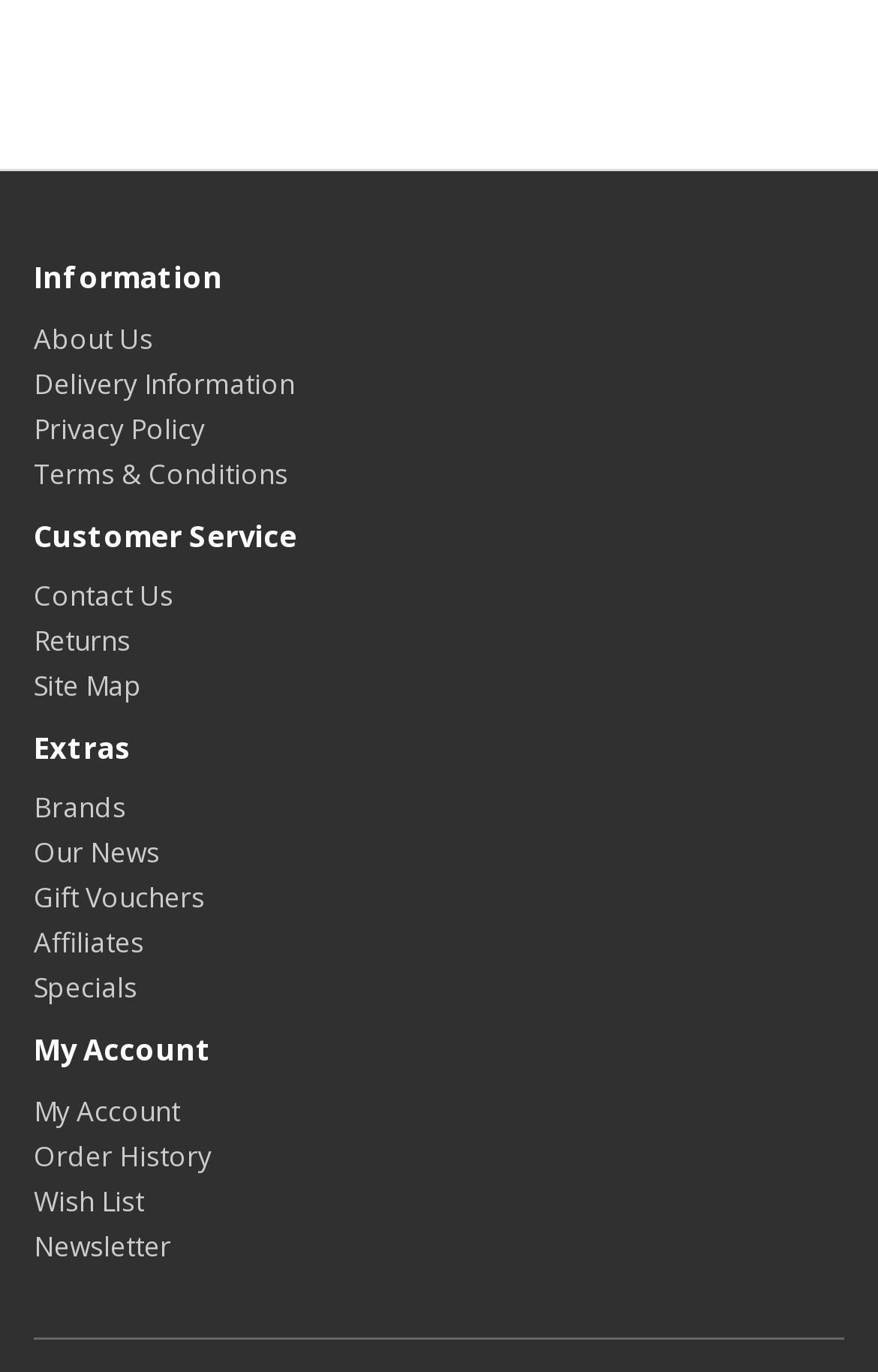Using the webpage screenshot and the element description Contact Us, determine the bounding box coordinates. Specify the coordinates in the format (top-left x, top-left y, bottom-right x, bottom-right y) with values ranging from 0 to 1.

[0.038, 0.42, 0.197, 0.448]